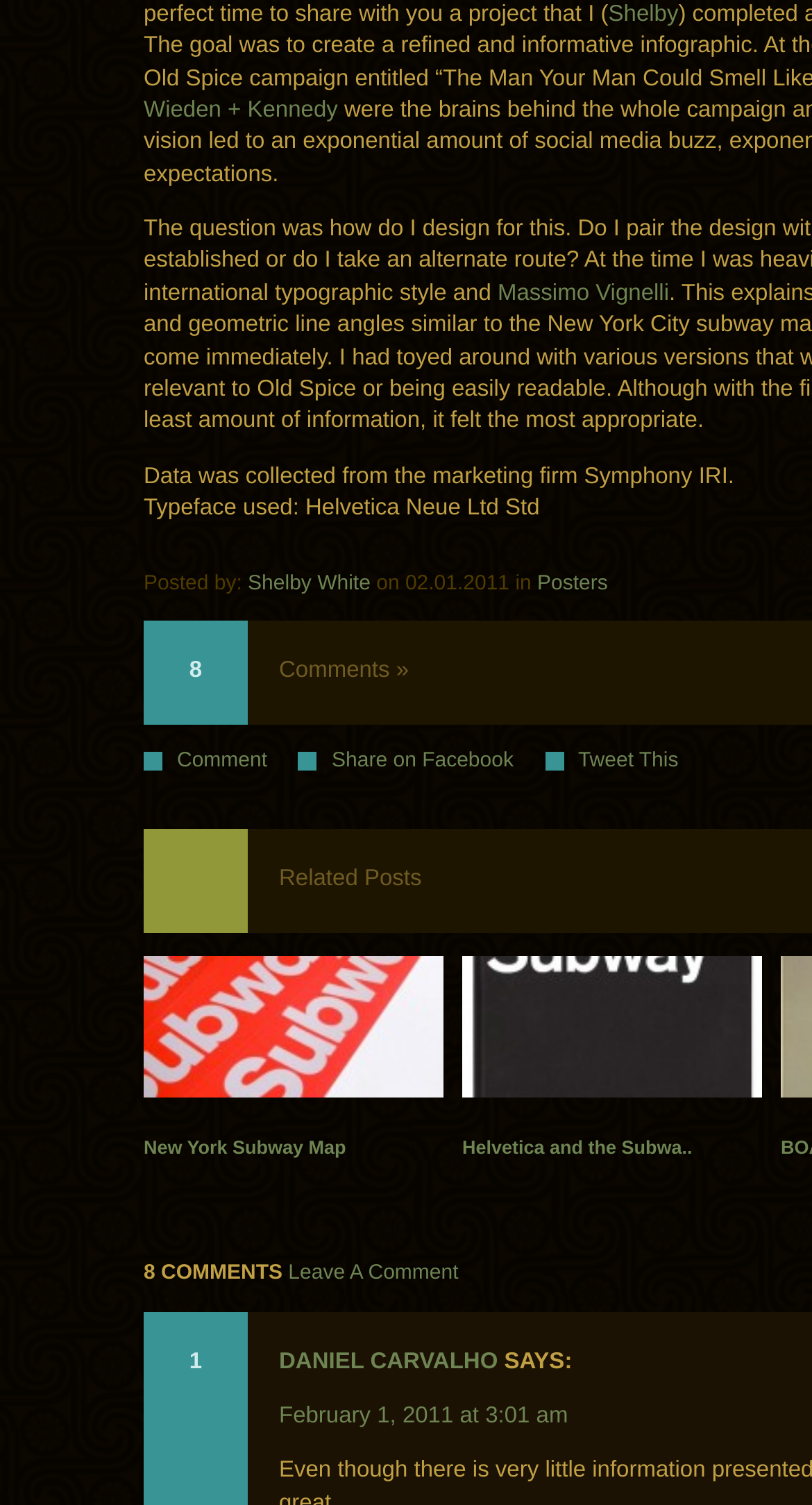Can you find the bounding box coordinates for the element that needs to be clicked to execute this instruction: "Click on the link to Shelby's page"? The coordinates should be given as four float numbers between 0 and 1, i.e., [left, top, right, bottom].

[0.749, 0.001, 0.835, 0.018]